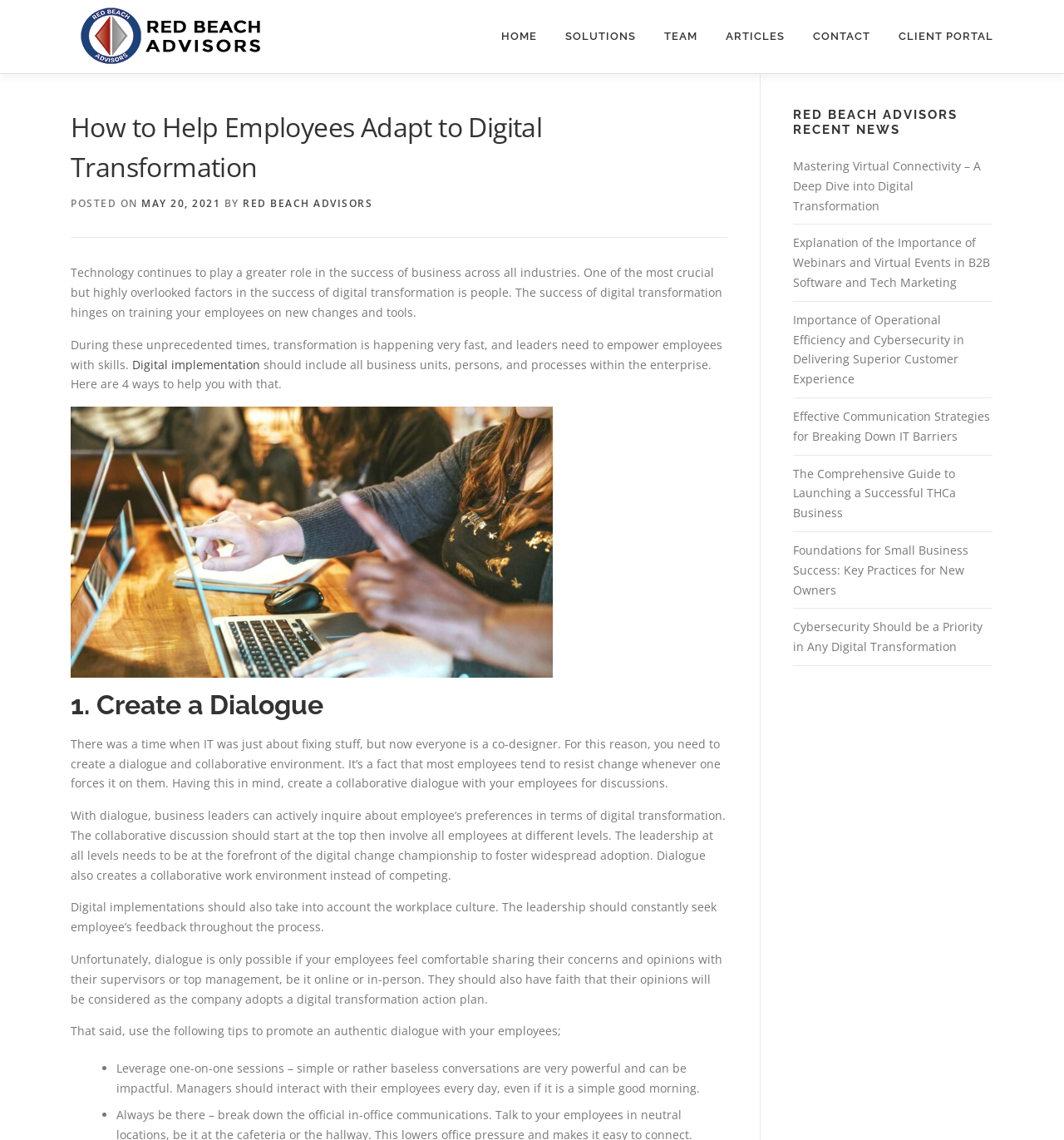Kindly provide the bounding box coordinates of the section you need to click on to fulfill the given instruction: "Contact Red Beach Advisors".

[0.751, 0.0, 0.831, 0.055]